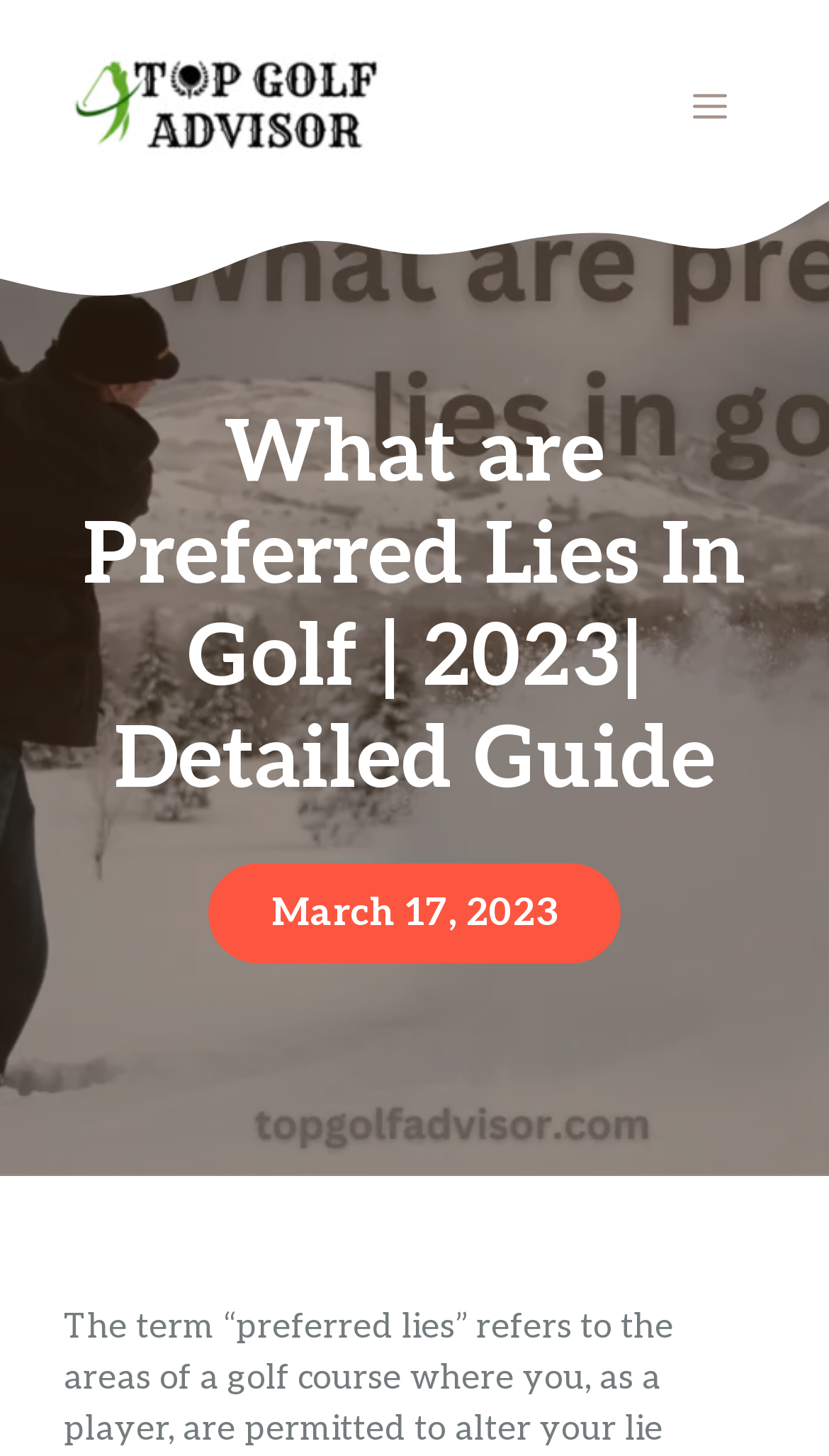Find the primary header on the webpage and provide its text.

What are Preferred Lies In Golf | 2023| Detailed Guide